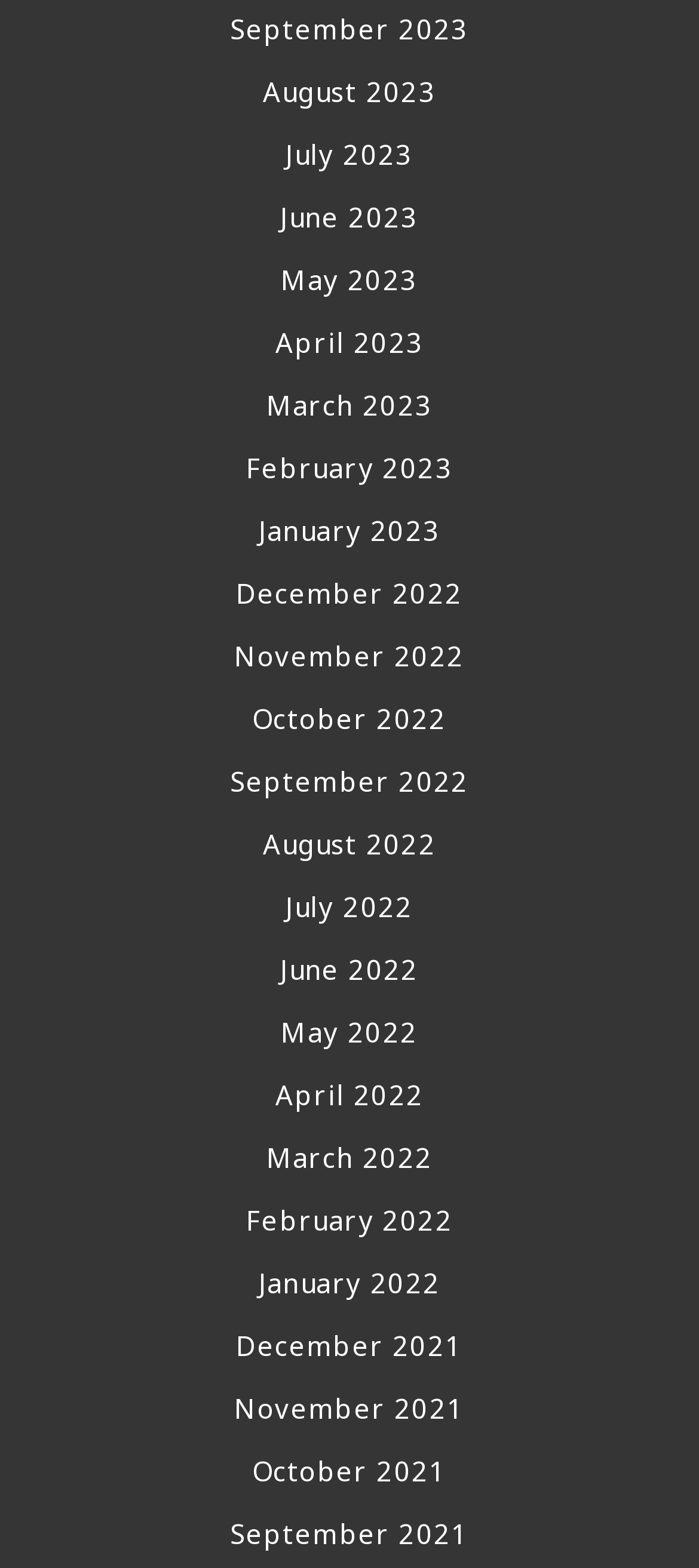Using the details from the image, please elaborate on the following question: What is the earliest month listed?

By scrolling down the list of links, I found that the last link is 'September 2021', which indicates that it is the earliest month listed.